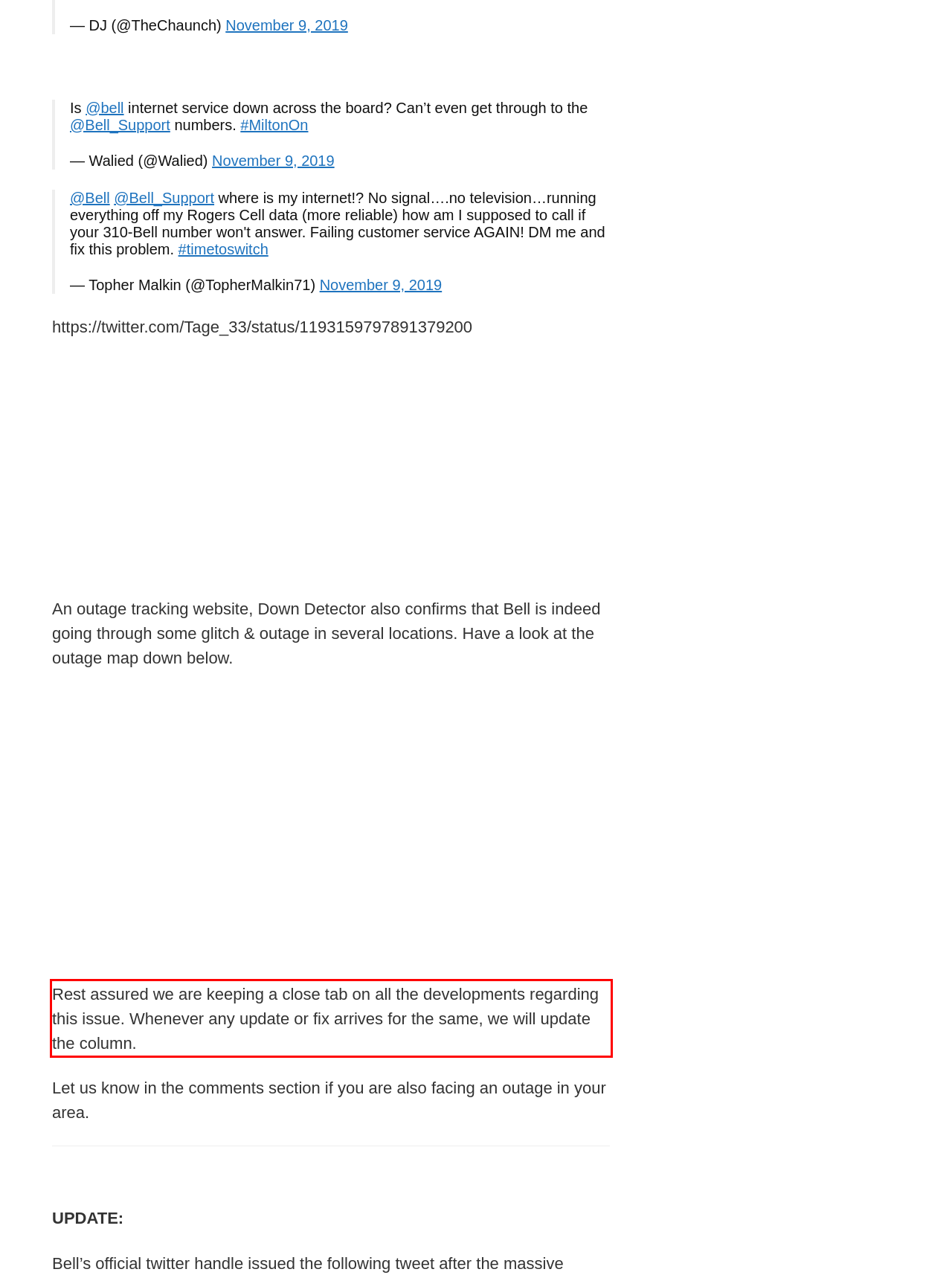Please perform OCR on the text content within the red bounding box that is highlighted in the provided webpage screenshot.

Rest assured we are keeping a close tab on all the developments regarding this issue. Whenever any update or fix arrives for the same, we will update the column.